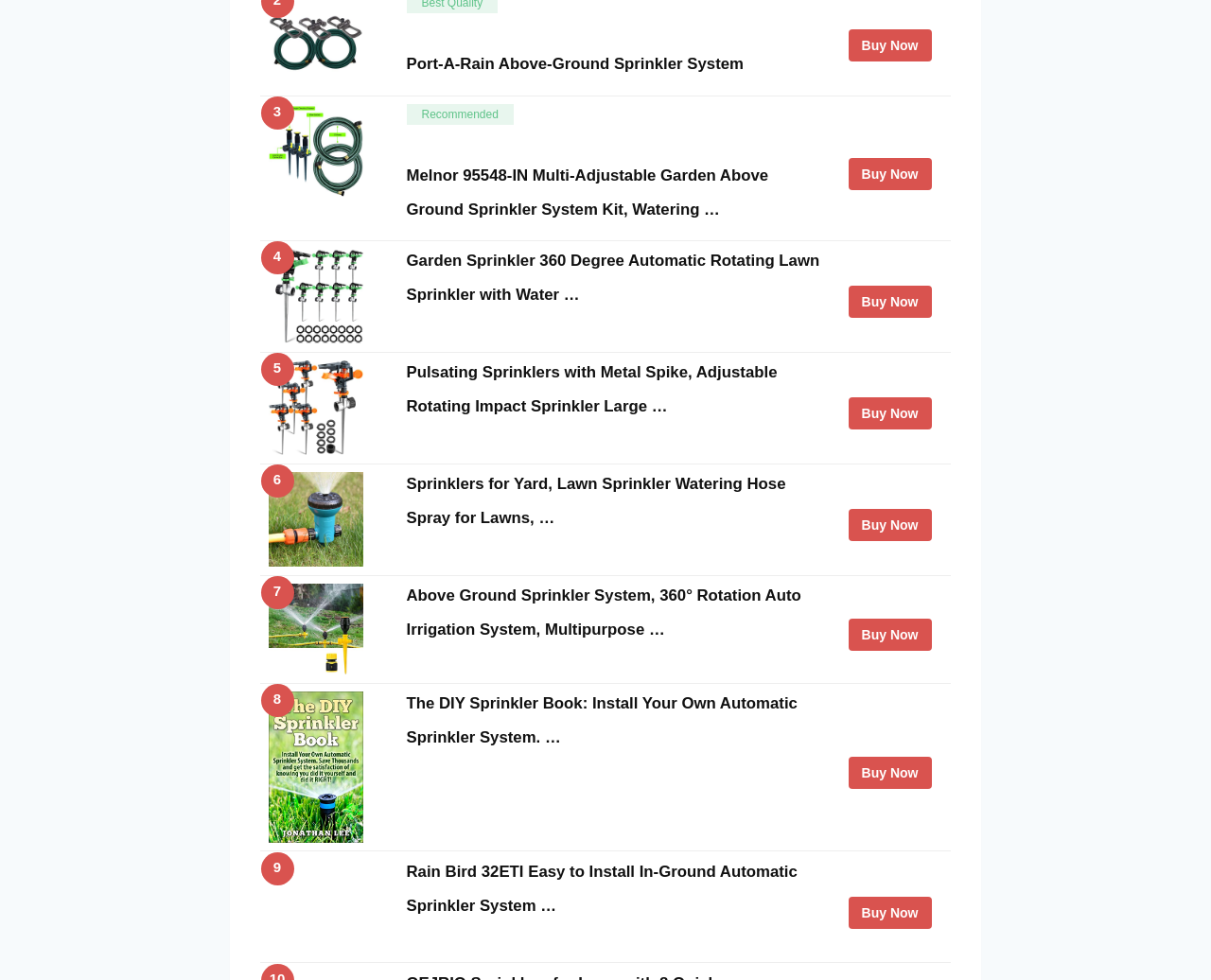Determine the bounding box coordinates for the area that should be clicked to carry out the following instruction: "Purchase 'Pulsating Sprinklers with Metal Spike, Adjustable Rotating Impact Sprinkler Large…'".

[0.7, 0.406, 0.769, 0.439]